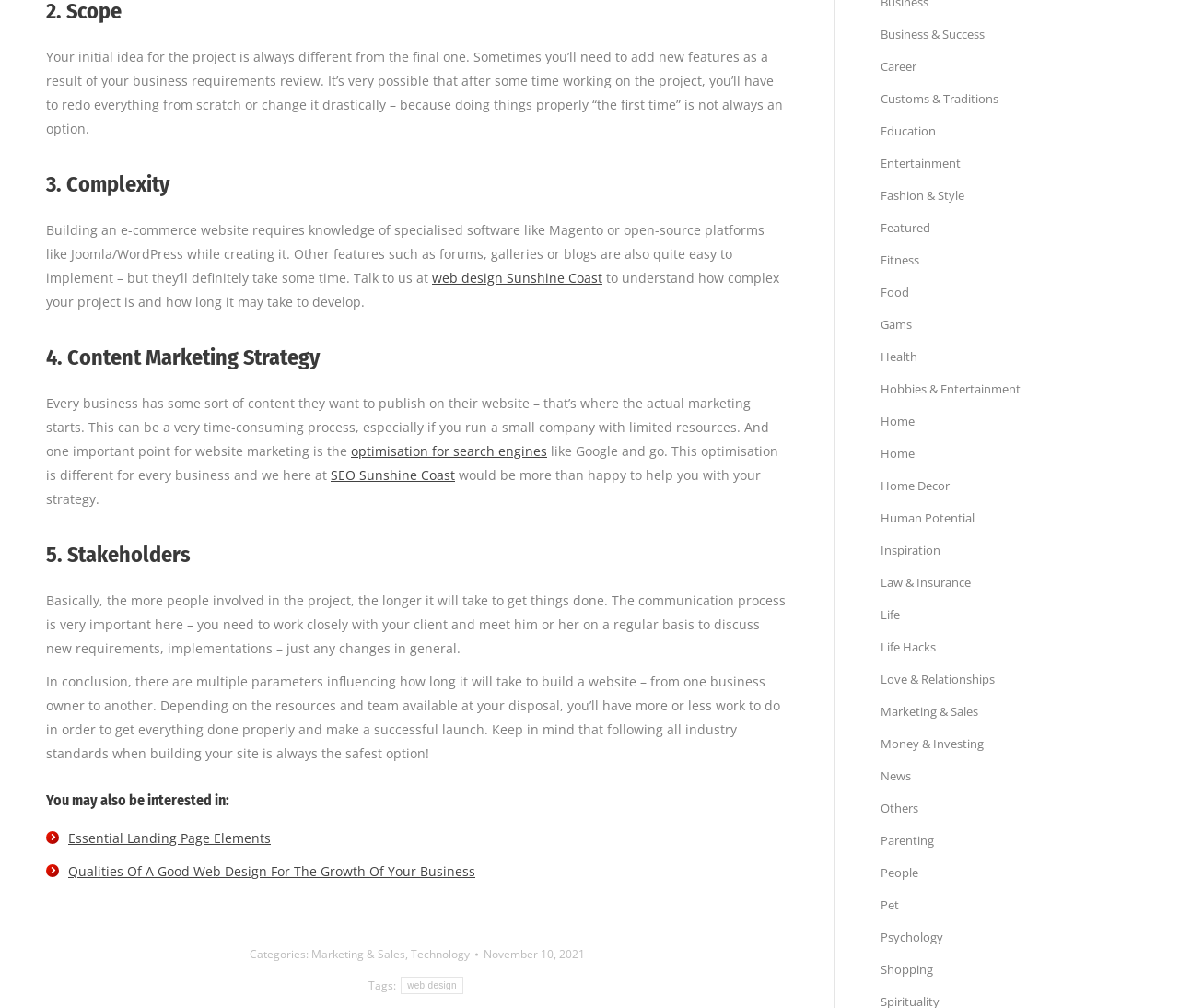Indicate the bounding box coordinates of the element that must be clicked to execute the instruction: "check out the article about Essential Landing Page Elements". The coordinates should be given as four float numbers between 0 and 1, i.e., [left, top, right, bottom].

[0.058, 0.823, 0.23, 0.84]